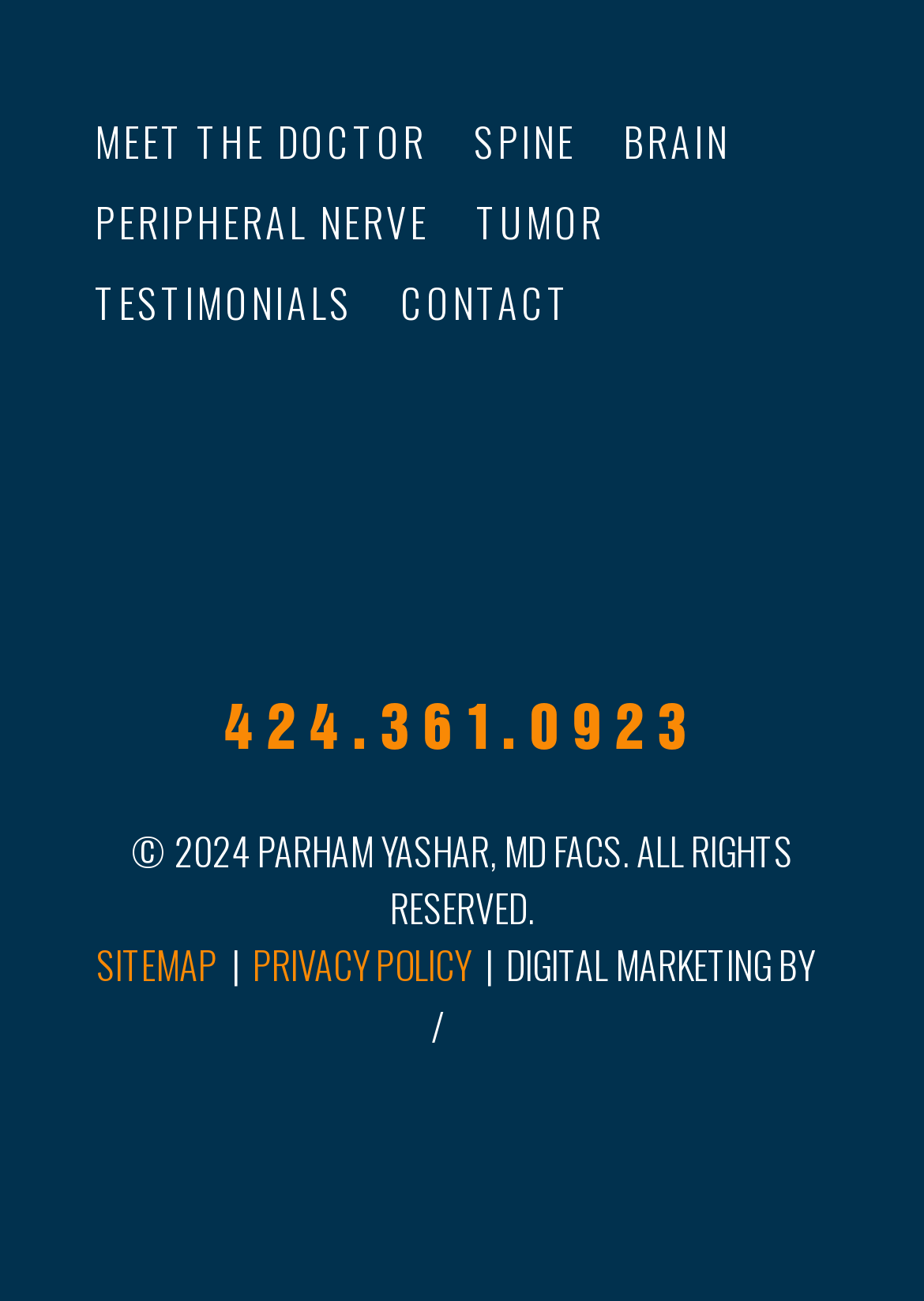What is the logo of the neuro surgery?
Please use the visual content to give a single word or phrase answer.

Yashar Neuro Surgery Logo